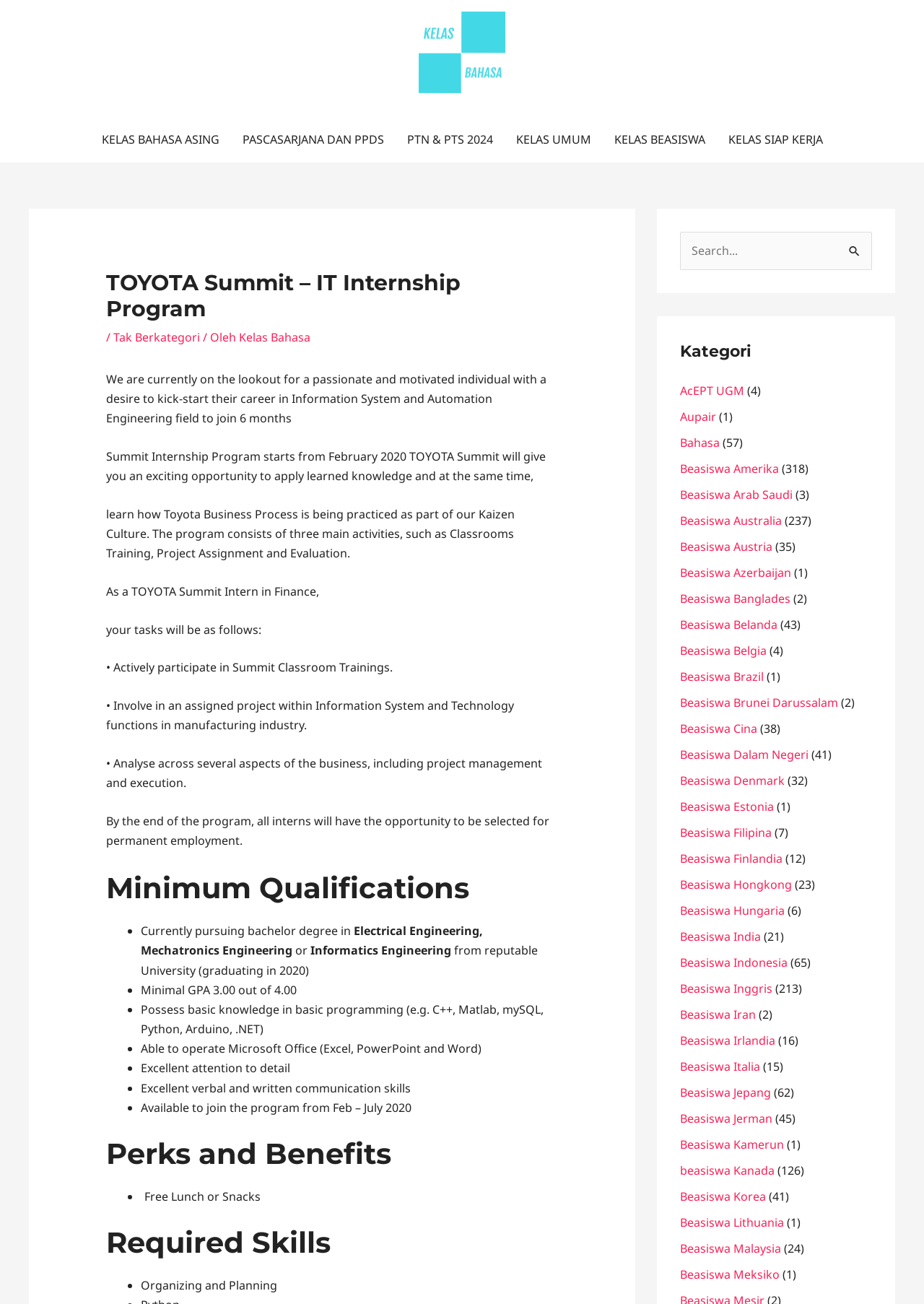Given the description "parent_node: Cari untuk: value="Cari"", determine the bounding box of the corresponding UI element.

[0.909, 0.178, 0.944, 0.201]